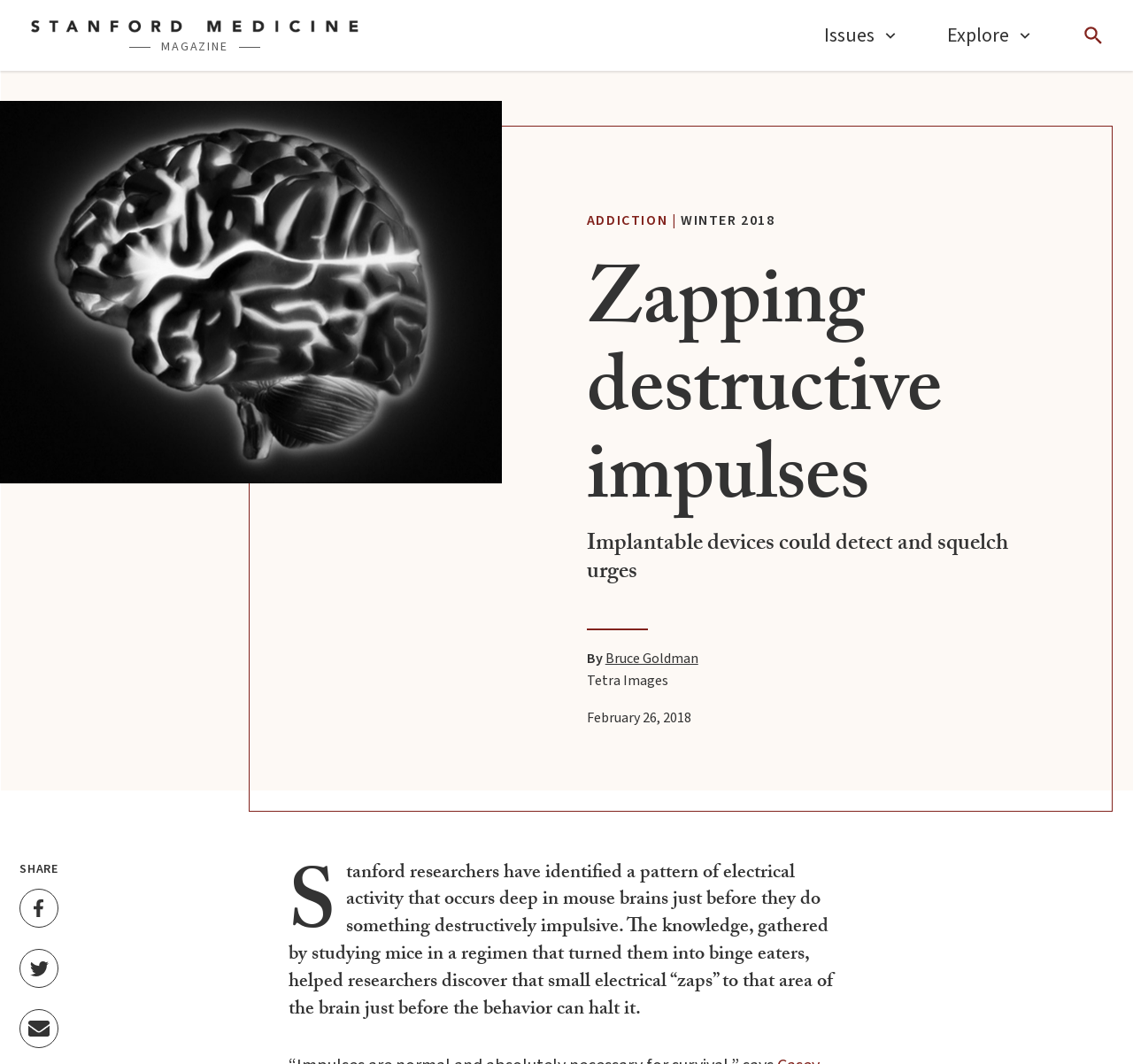Given the element description: "aria-label="Share on Facebook"", predict the bounding box coordinates of this UI element. The coordinates must be four float numbers between 0 and 1, given as [left, top, right, bottom].

[0.017, 0.835, 0.052, 0.872]